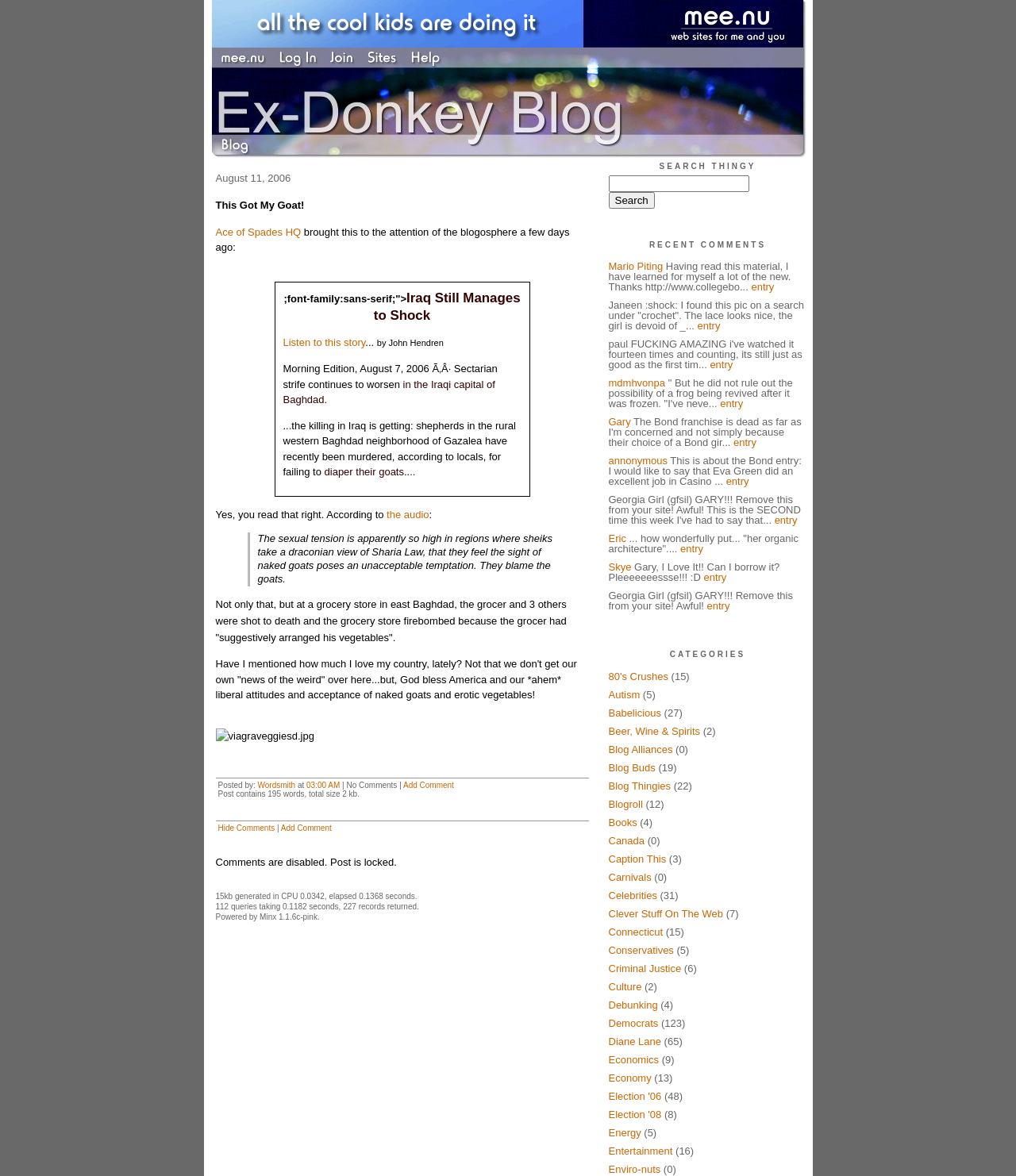Can you identify the bounding box coordinates of the clickable region needed to carry out this instruction: 'Click the 'Log In' link'? The coordinates should be four float numbers within the range of 0 to 1, stated as [left, top, right, bottom].

[0.273, 0.048, 0.321, 0.059]